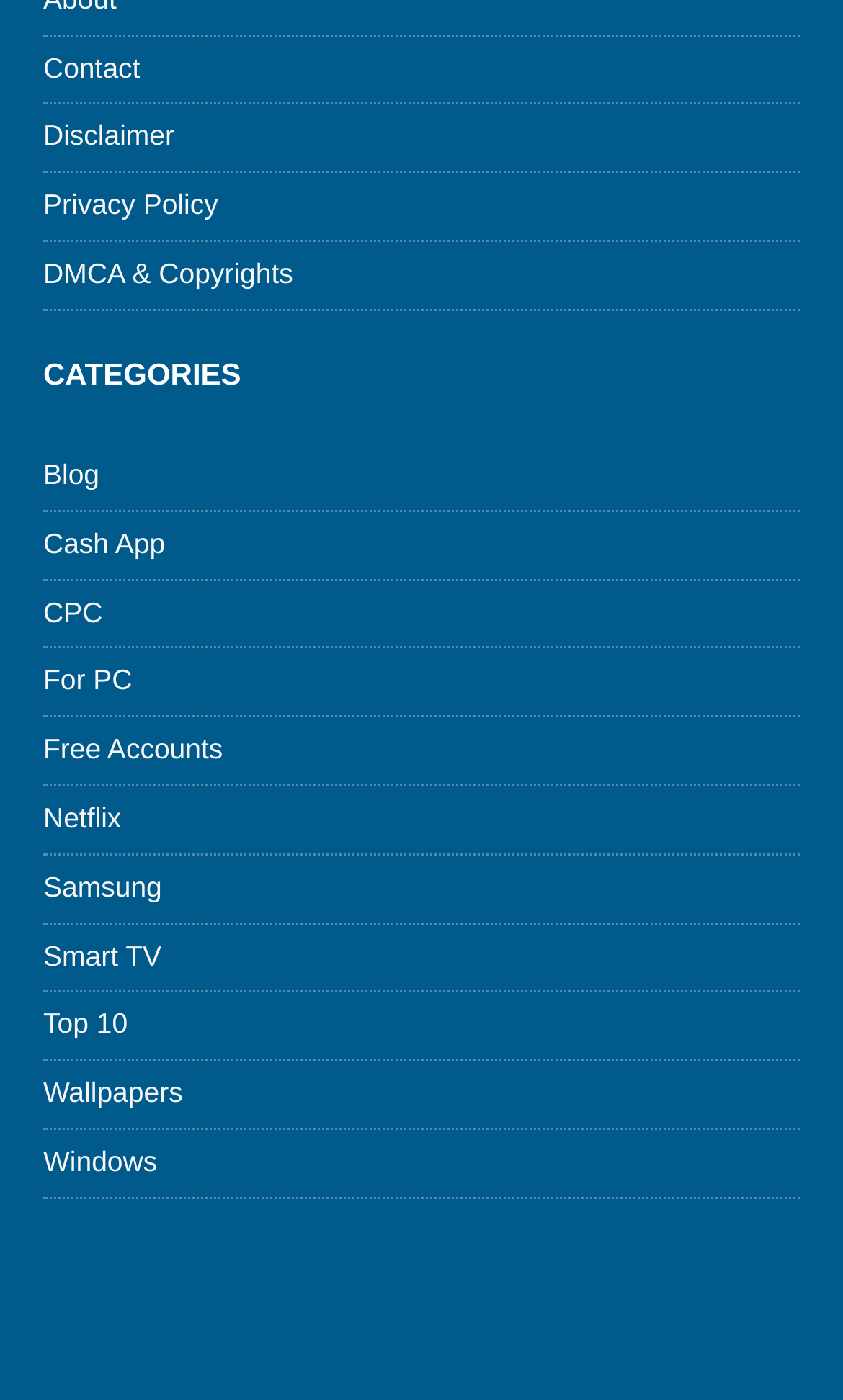What is the topic related to the 'Samsung' link?
Answer with a single word or short phrase according to what you see in the image.

Samsung products